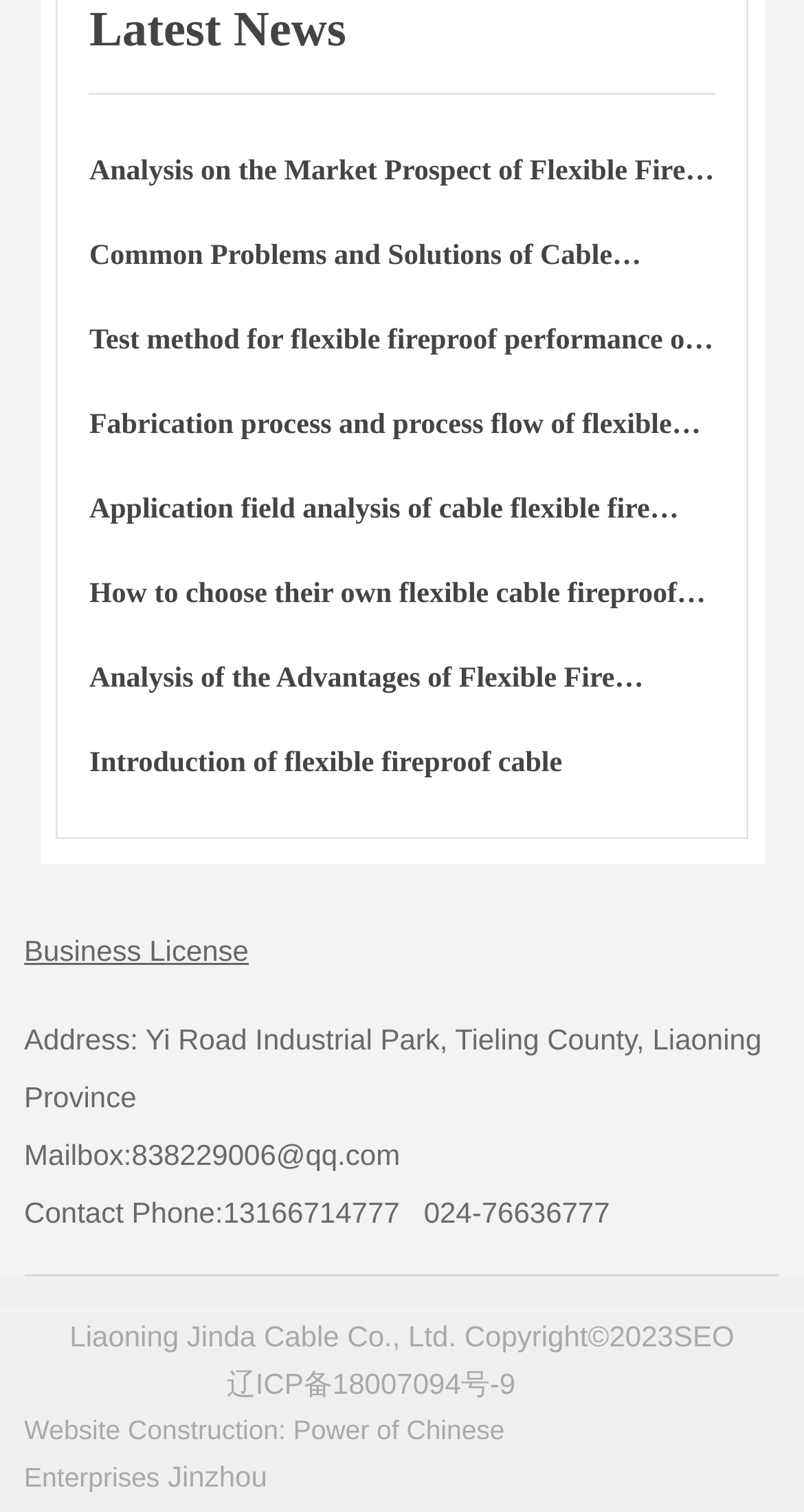What is the company's location?
Give a comprehensive and detailed explanation for the question.

The company's location is mentioned in the contact information section of the webpage, which provides the address of the company.